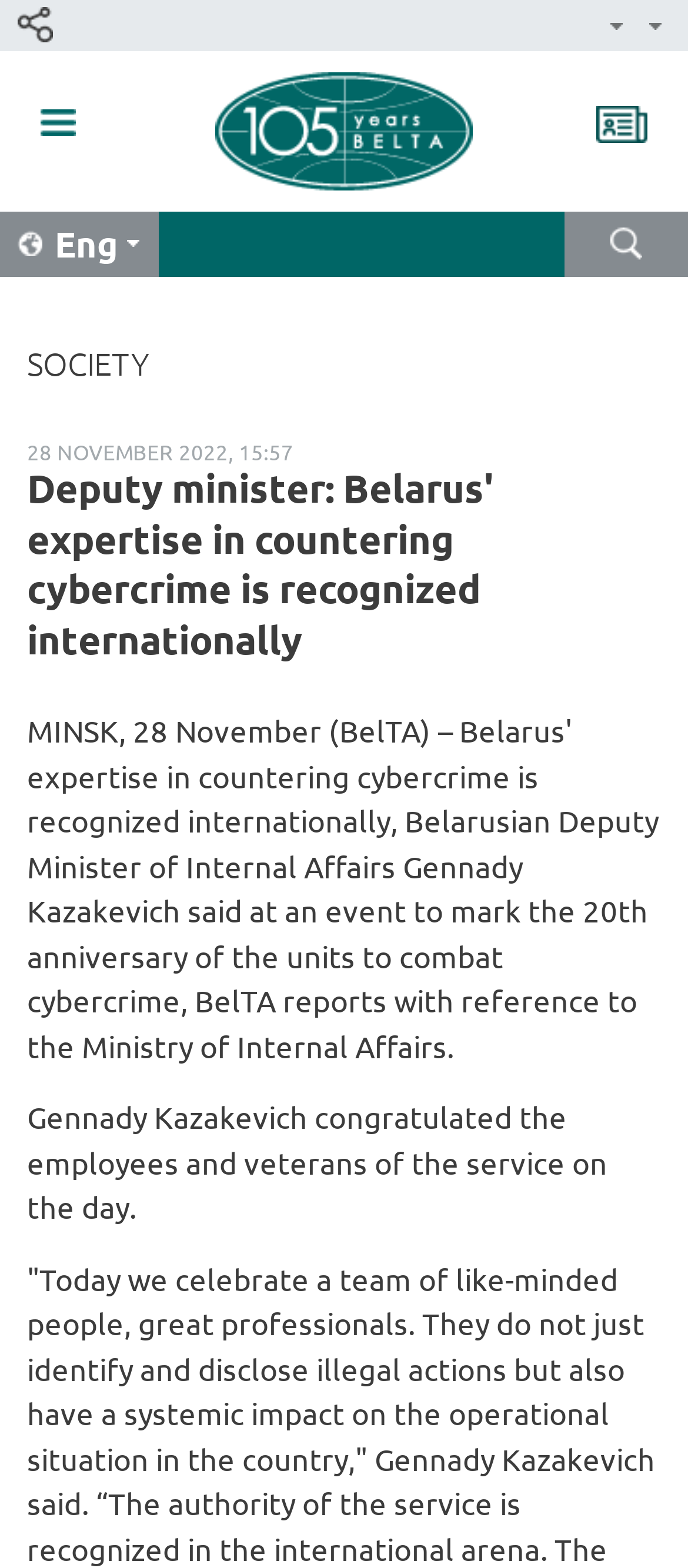Could you determine the bounding box coordinates of the clickable element to complete the instruction: "Visit Twitter"? Provide the coordinates as four float numbers between 0 and 1, i.e., [left, top, right, bottom].

None